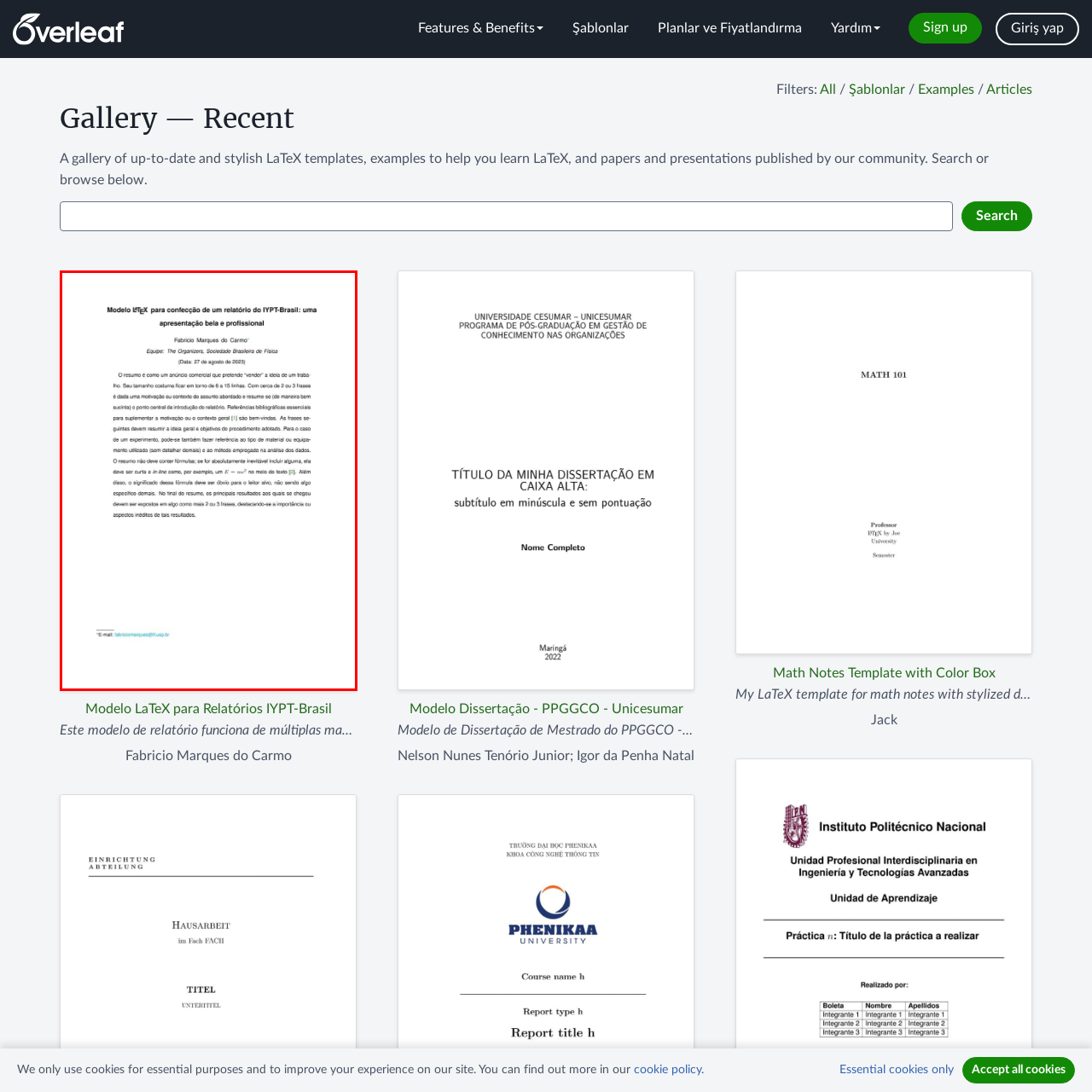Look at the photo within the red outline and describe it thoroughly.

The image features a LaTeX template titled "Modelo LaTeX para Relatórios IYPT-Brasil," which is designed for creating reports for the IYPT-Brasil event. The template showcases a clean and professional layout suitable for academic presentations. 

At the top, the title is prominently displayed, indicating its purpose as a professional report generator. Below the title, the author, Fabricio Marques do Carmo, and associated organizations are credited. The document is dated as of August 27, 2023, highlighting the template's recent update.

The layout includes structured sections that facilitate clarity and organization, making it easier for users to input their content effectively. The design aligns with best practices for report writing, emphasizing visual appeal and professionalism, essential for academic and scientific communication within the IYPT-Brasil community.